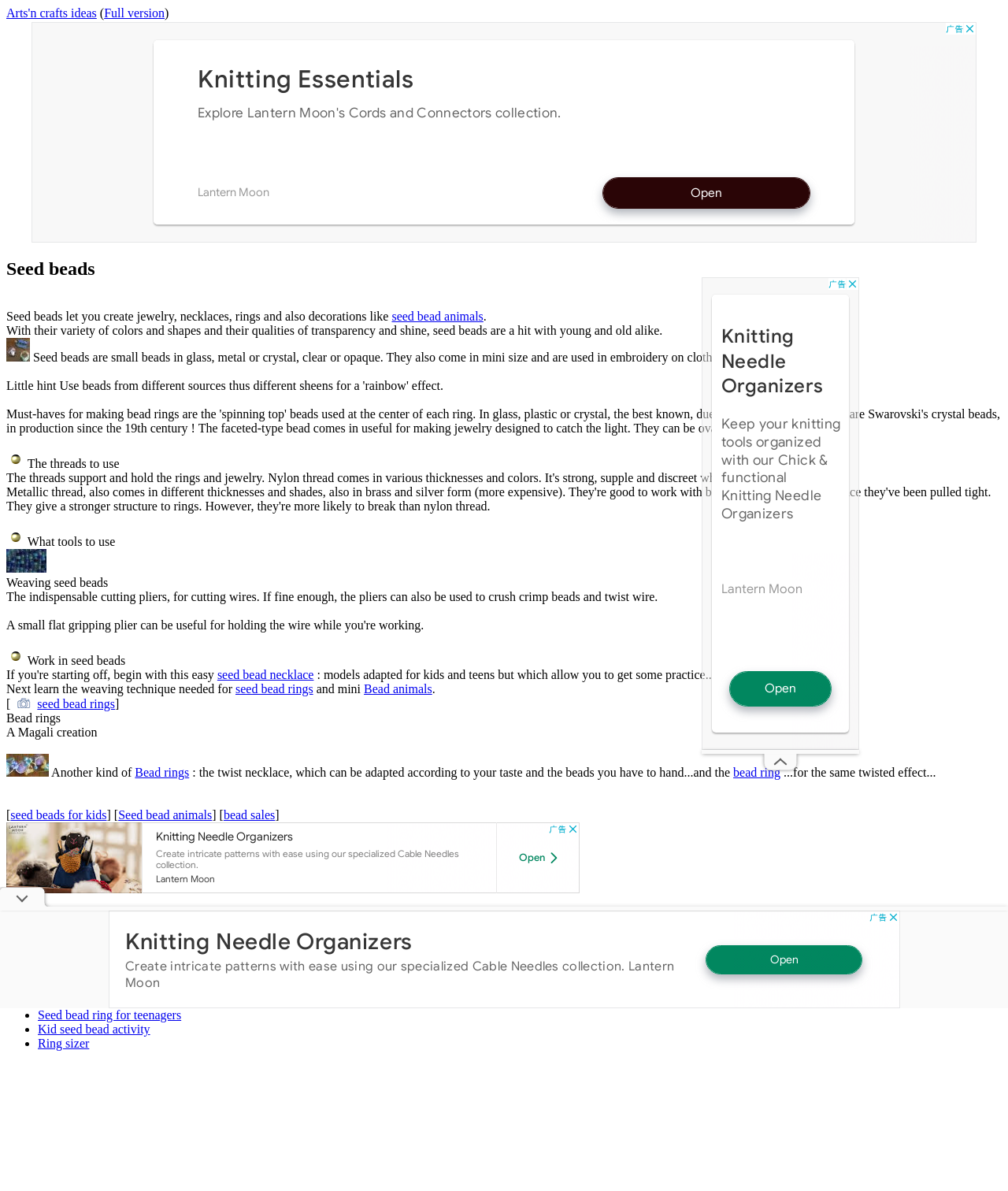Please identify the bounding box coordinates of the region to click in order to complete the task: "Visit the Pulmos Company website". The coordinates must be four float numbers between 0 and 1, specified as [left, top, right, bottom].

None